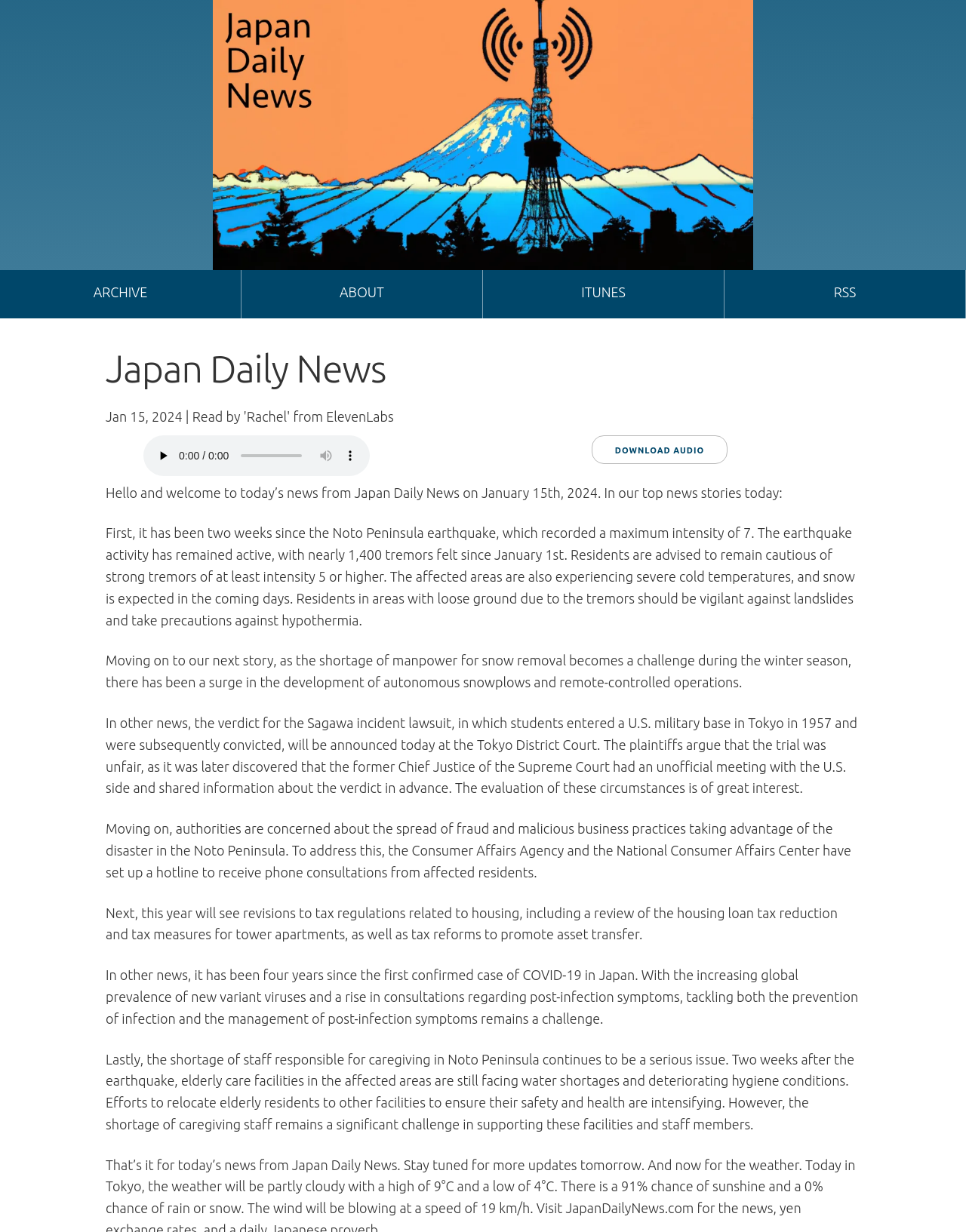Determine the bounding box coordinates for the UI element with the following description: "Download audio". The coordinates should be four float numbers between 0 and 1, represented as [left, top, right, bottom].

[0.612, 0.353, 0.753, 0.376]